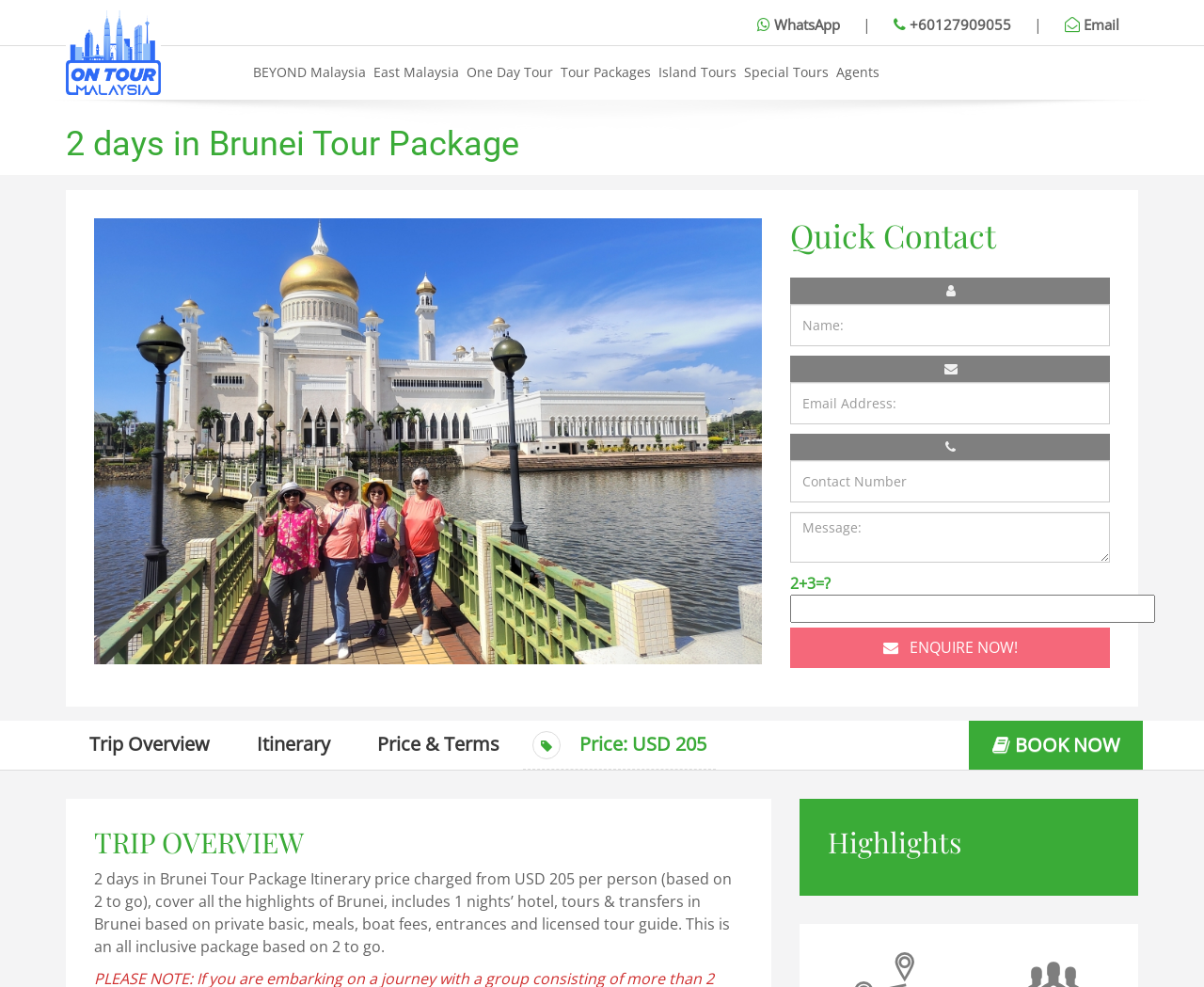What is the minimum number of people required for the tour package?
Look at the image and answer the question using a single word or phrase.

2